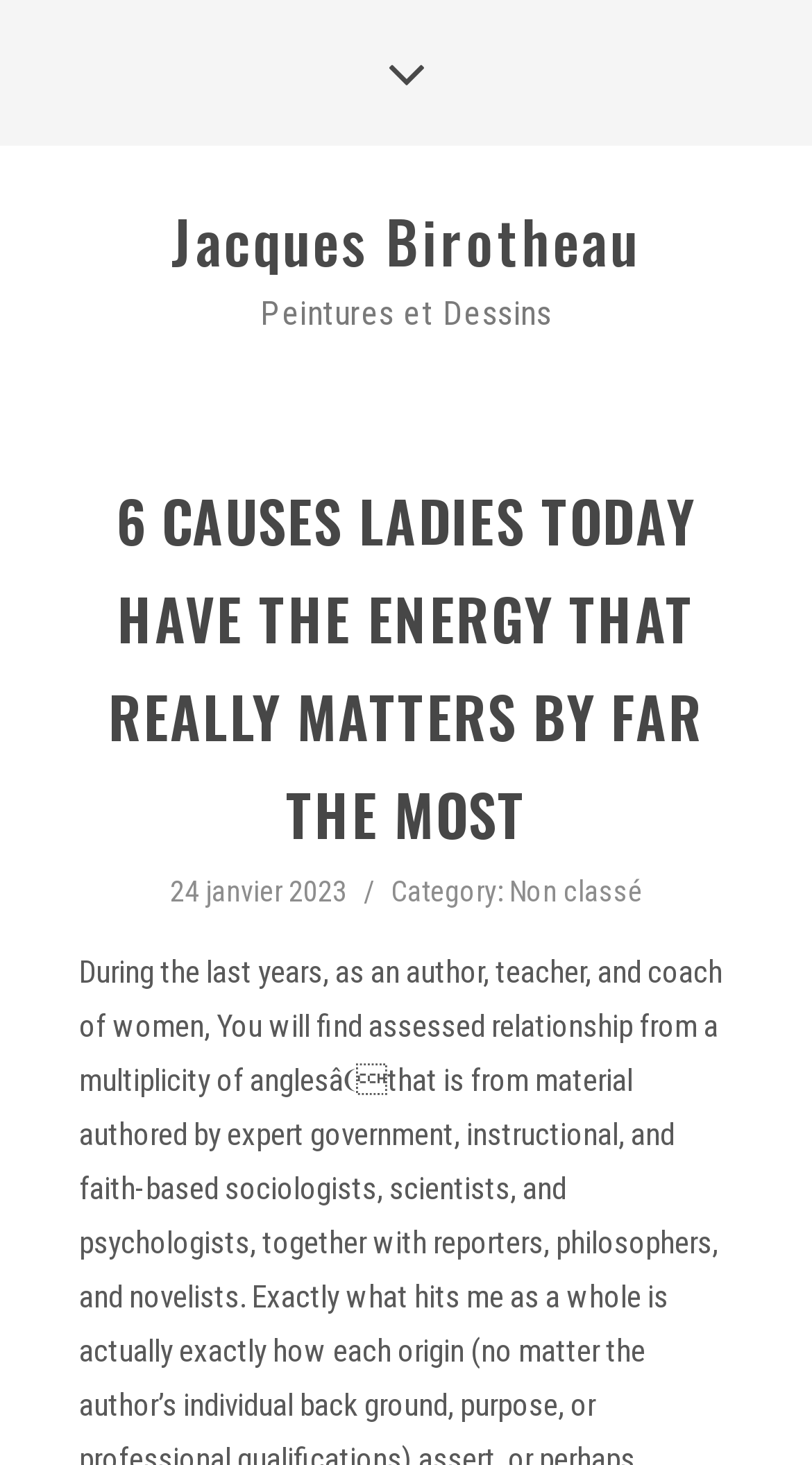Who is the author of the article?
Please answer the question with as much detail as possible using the screenshot.

The author of the article is mentioned as a link at the top of the page, which is 'Jacques Birotheau'. This can be found by looking at the top section of the webpage, where the author's name is displayed.